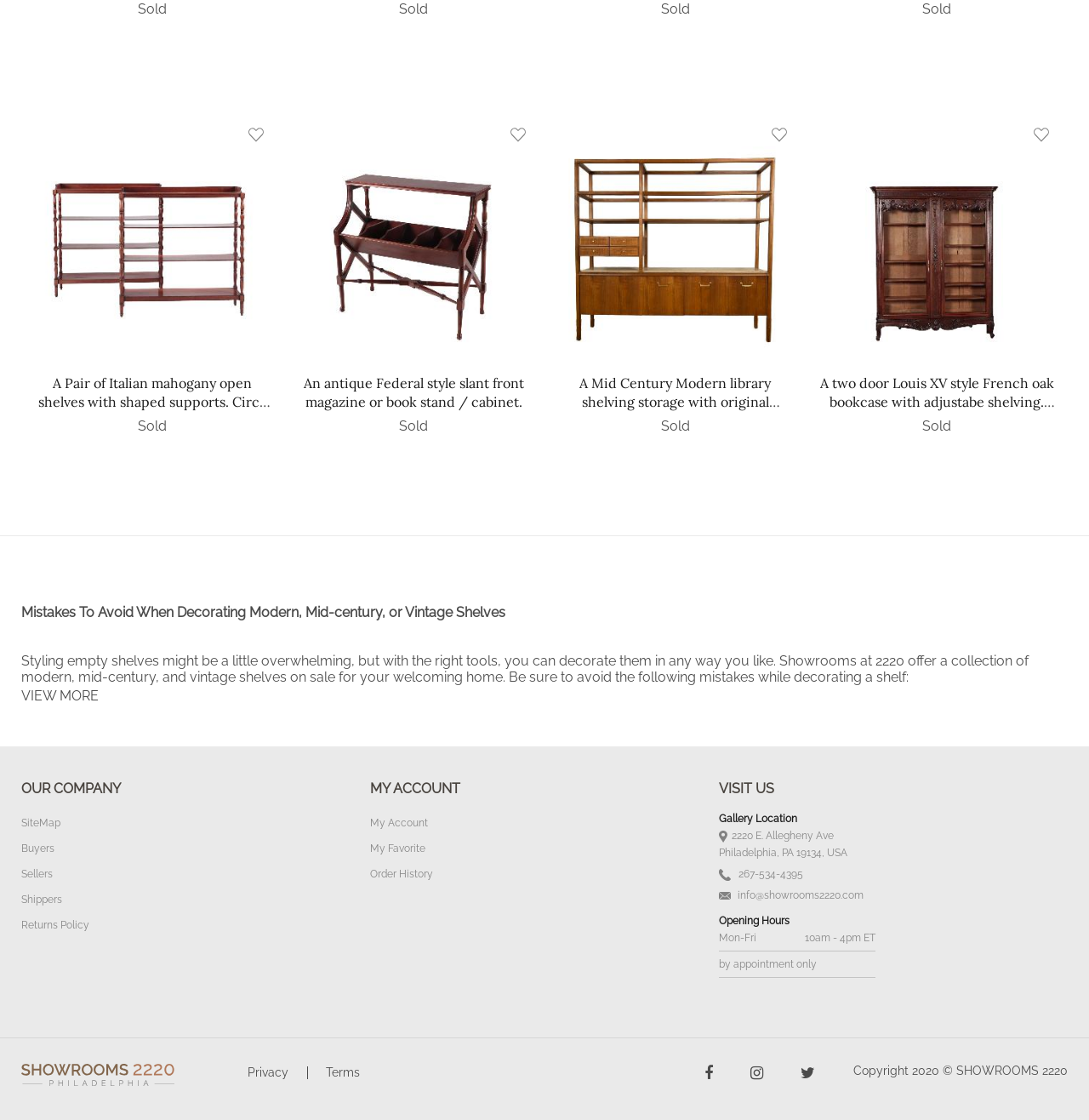Please locate the bounding box coordinates of the region I need to click to follow this instruction: "Log in".

None